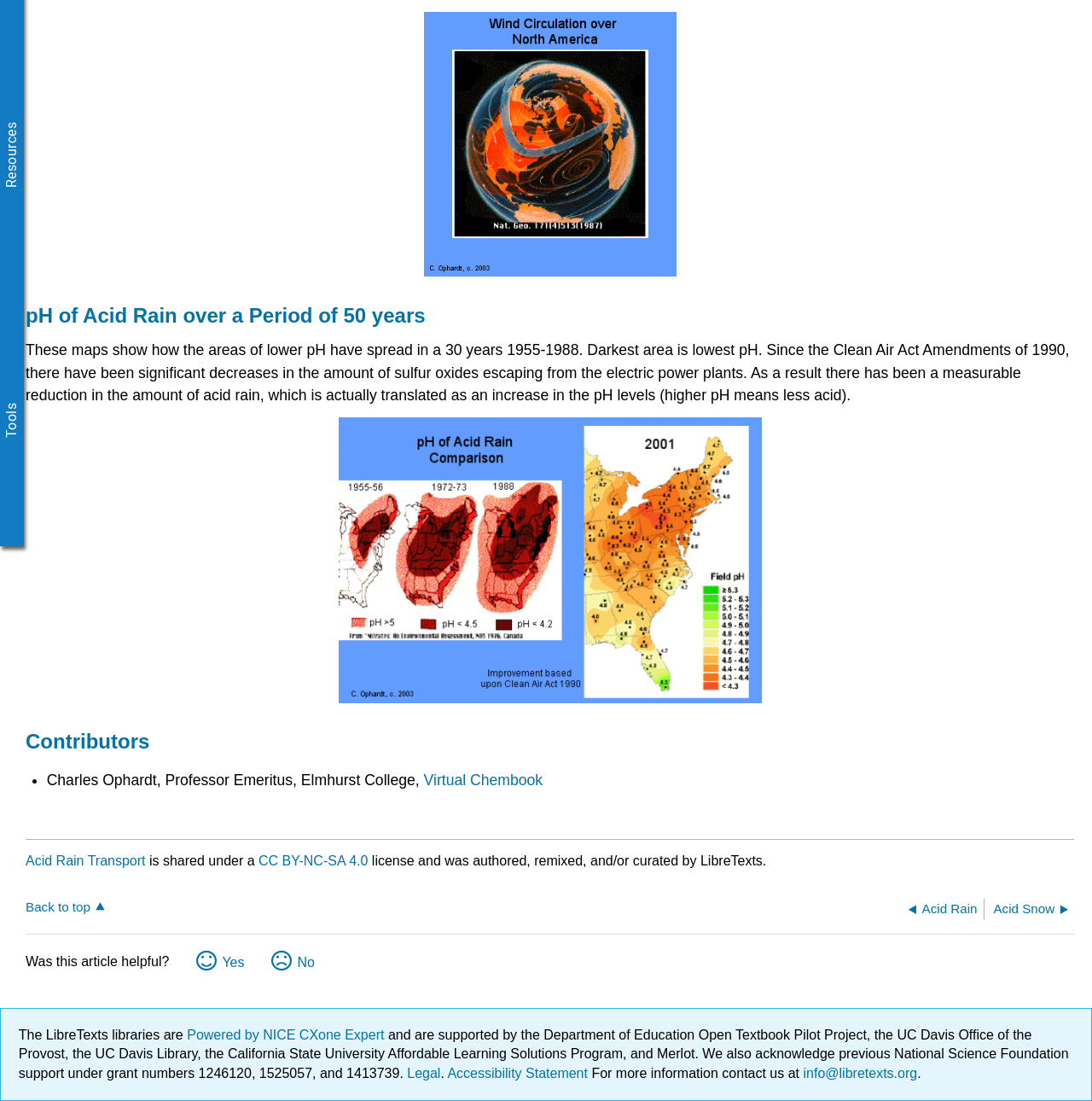Determine the bounding box coordinates for the UI element described. Format the coordinates as (top-left x, top-left y, bottom-right x, bottom-right y) and ensure all values are between 0 and 1. Element description: Powered by NICE CXone Expert

[0.171, 0.933, 0.355, 0.946]